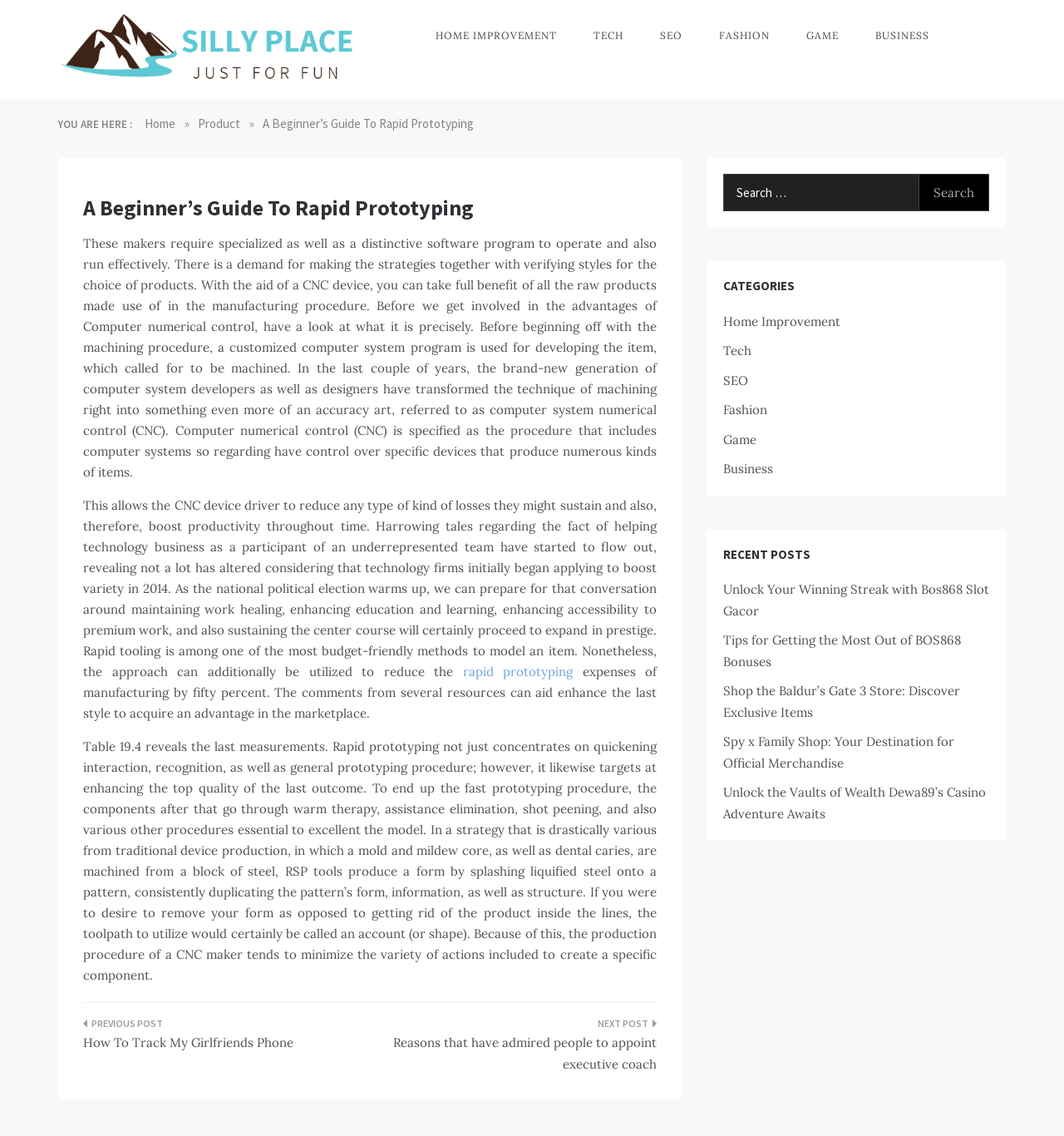Please identify the coordinates of the bounding box for the clickable region that will accomplish this instruction: "Click the link 'How to Consult Counsel: Find the Lawyer You Need'".

None